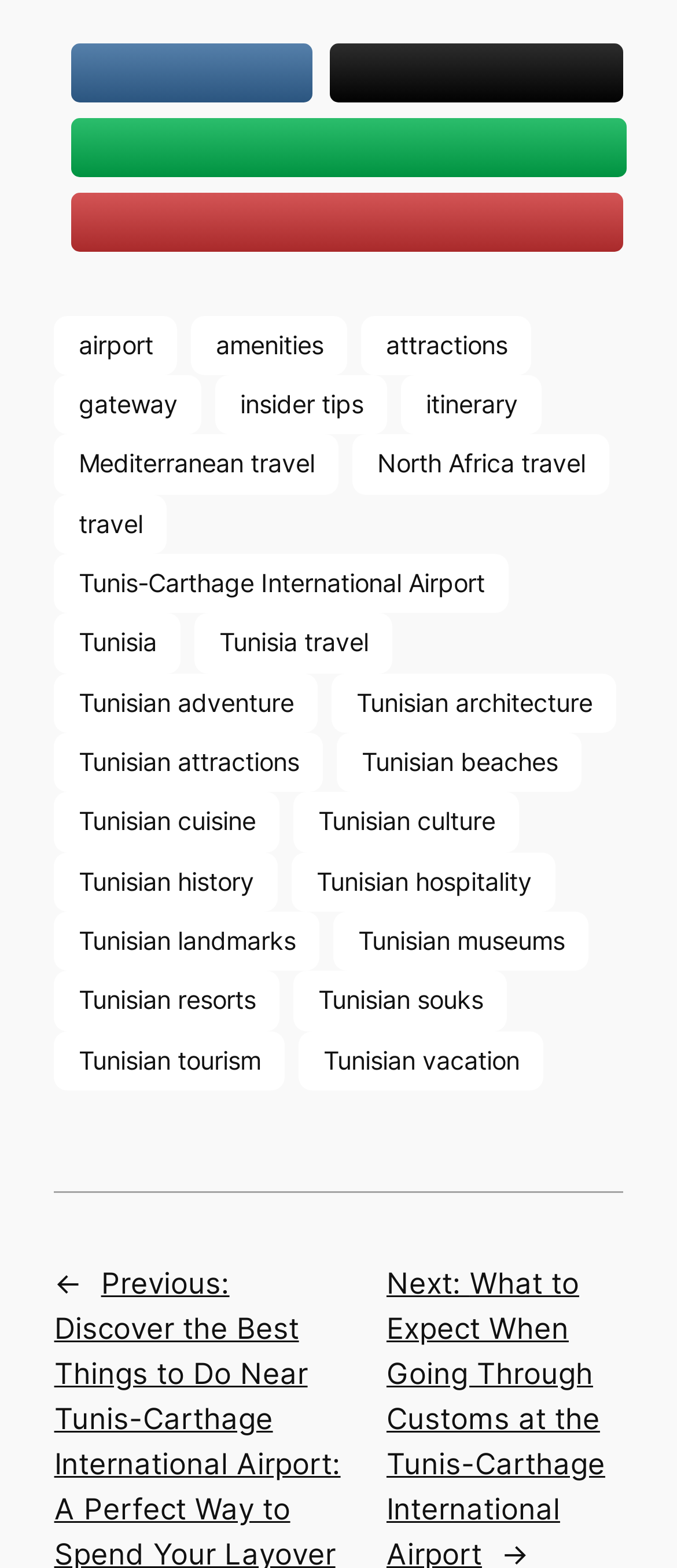How many static text elements are there?
From the screenshot, provide a brief answer in one word or phrase.

7